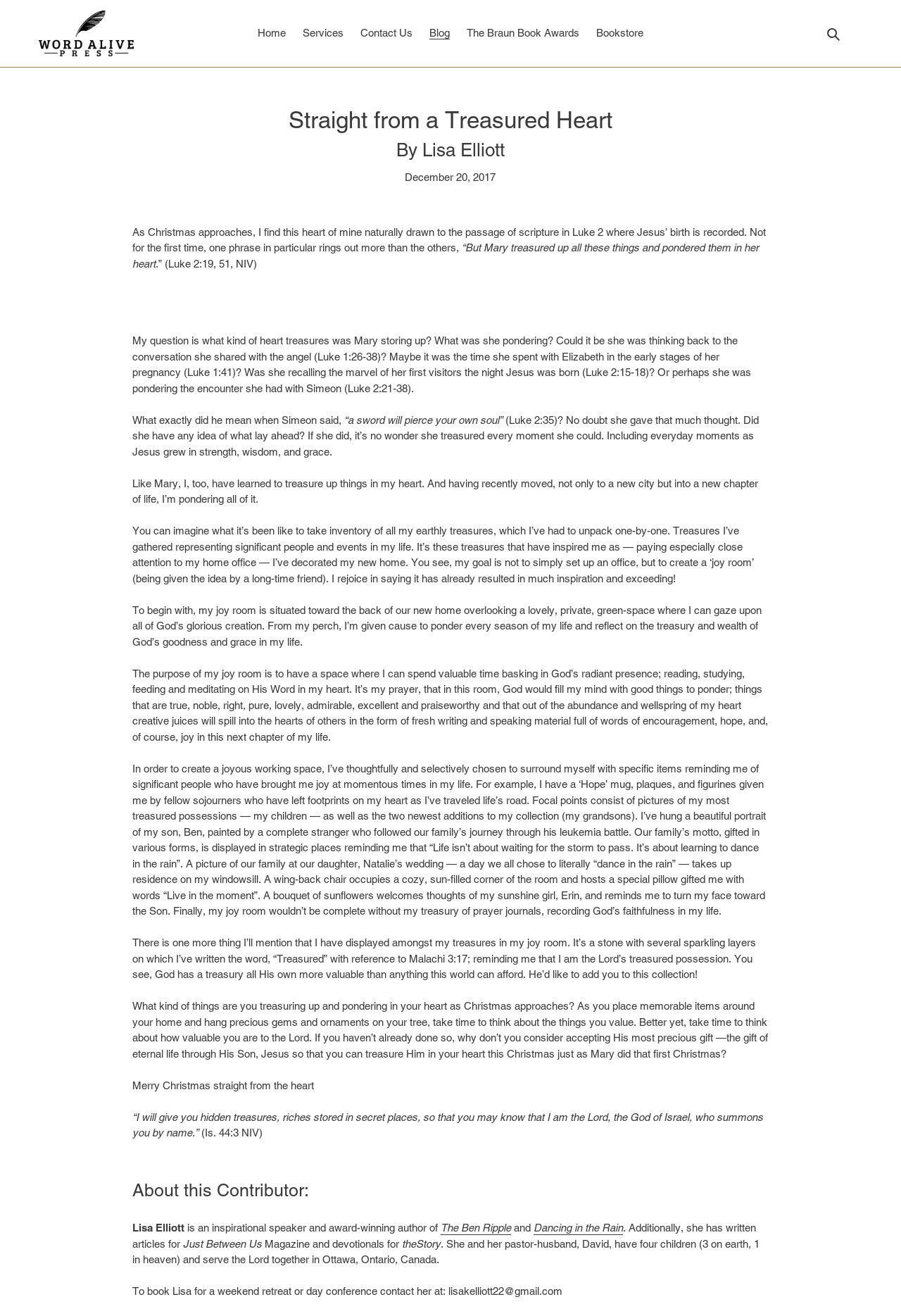Locate the bounding box coordinates of the element that should be clicked to fulfill the instruction: "View the 'Blog' page".

[0.469, 0.018, 0.507, 0.033]